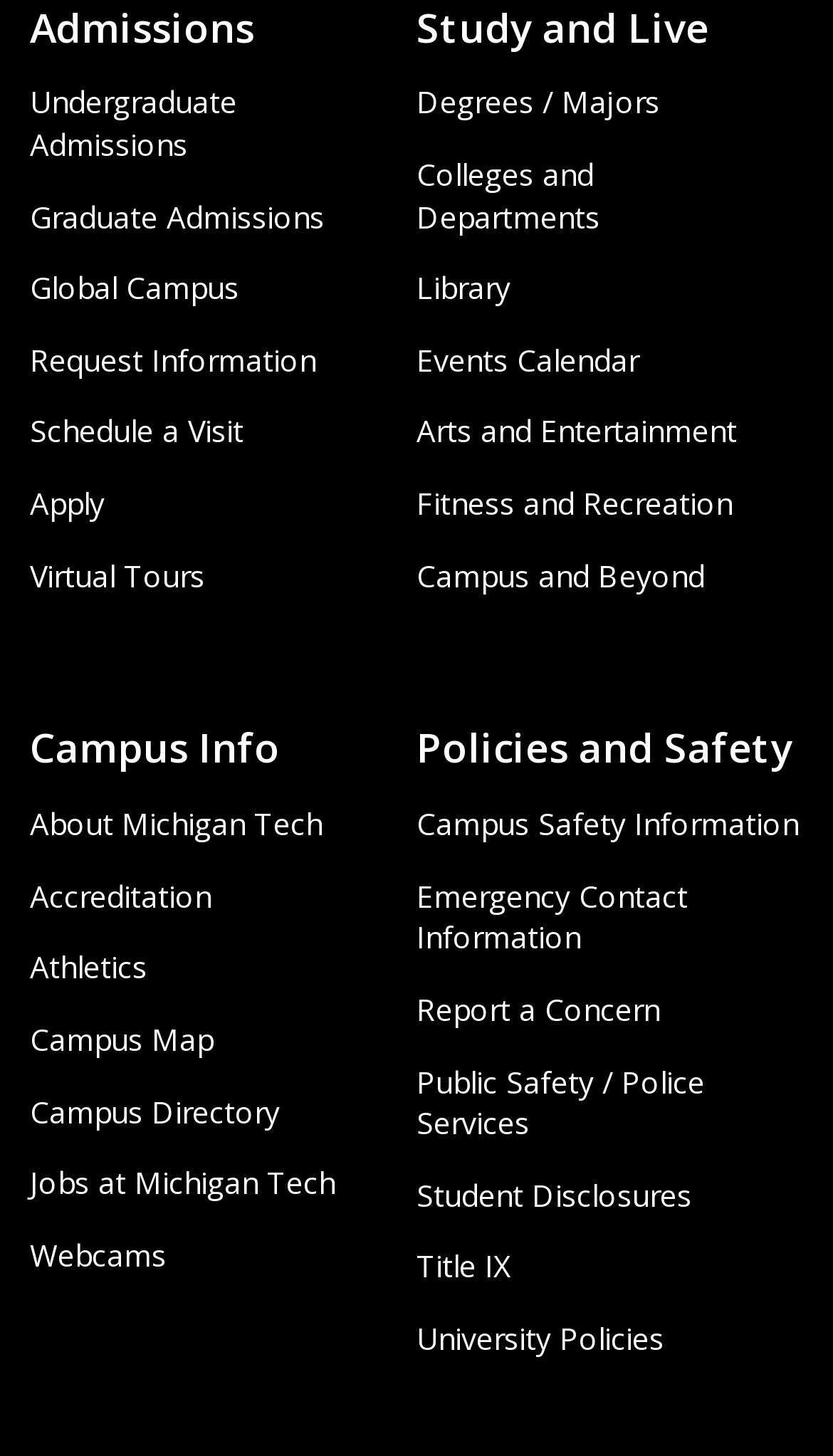Determine the bounding box coordinates for the UI element matching this description: "Public Safety / Police Services".

[0.5, 0.728, 0.846, 0.785]